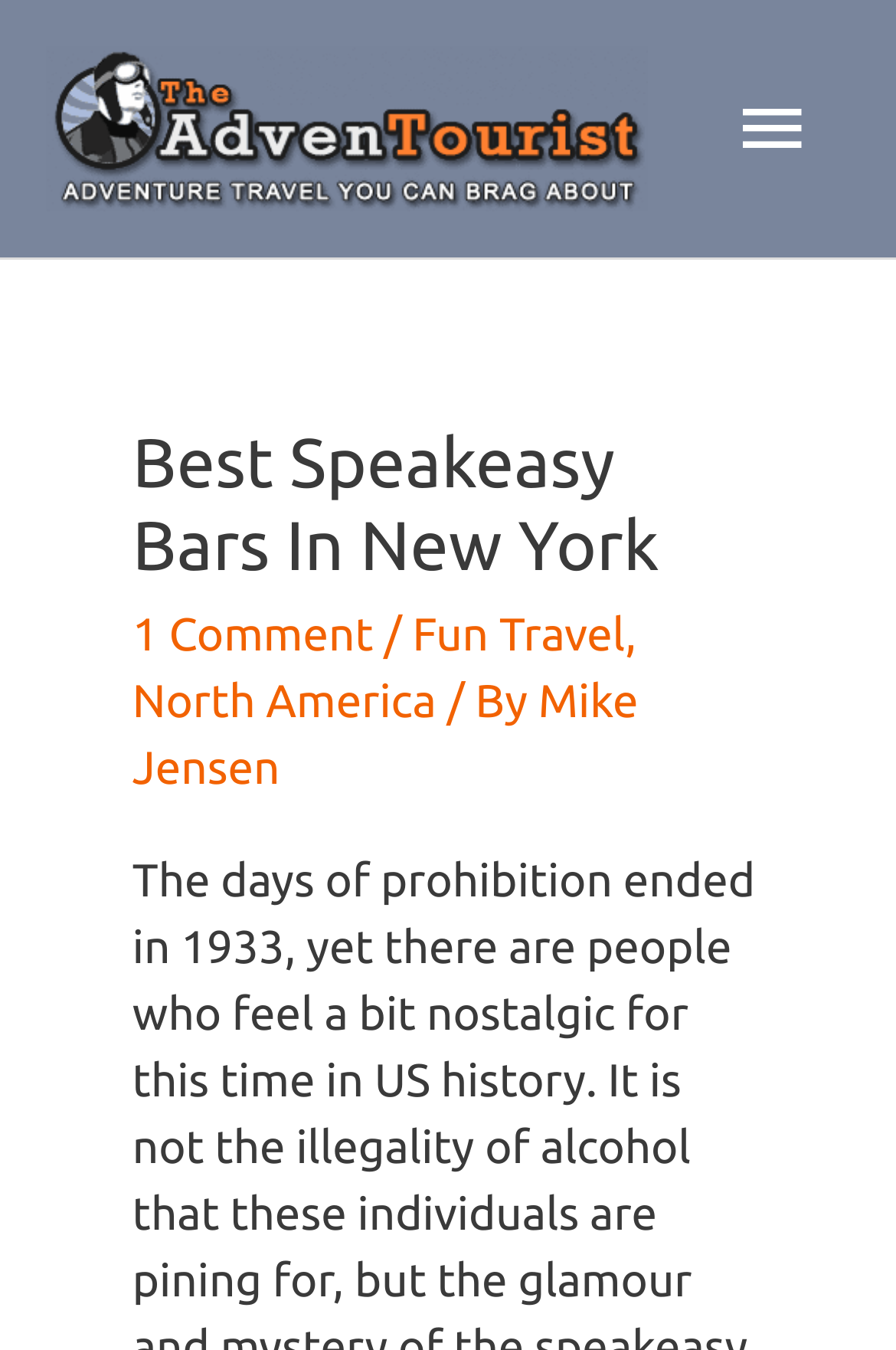From the image, can you give a detailed response to the question below:
What is the name of the website?

I determined the name of the website by looking at the link element with the text 'The AdvenTourist' at the top of the page, which is likely the website's logo or title.